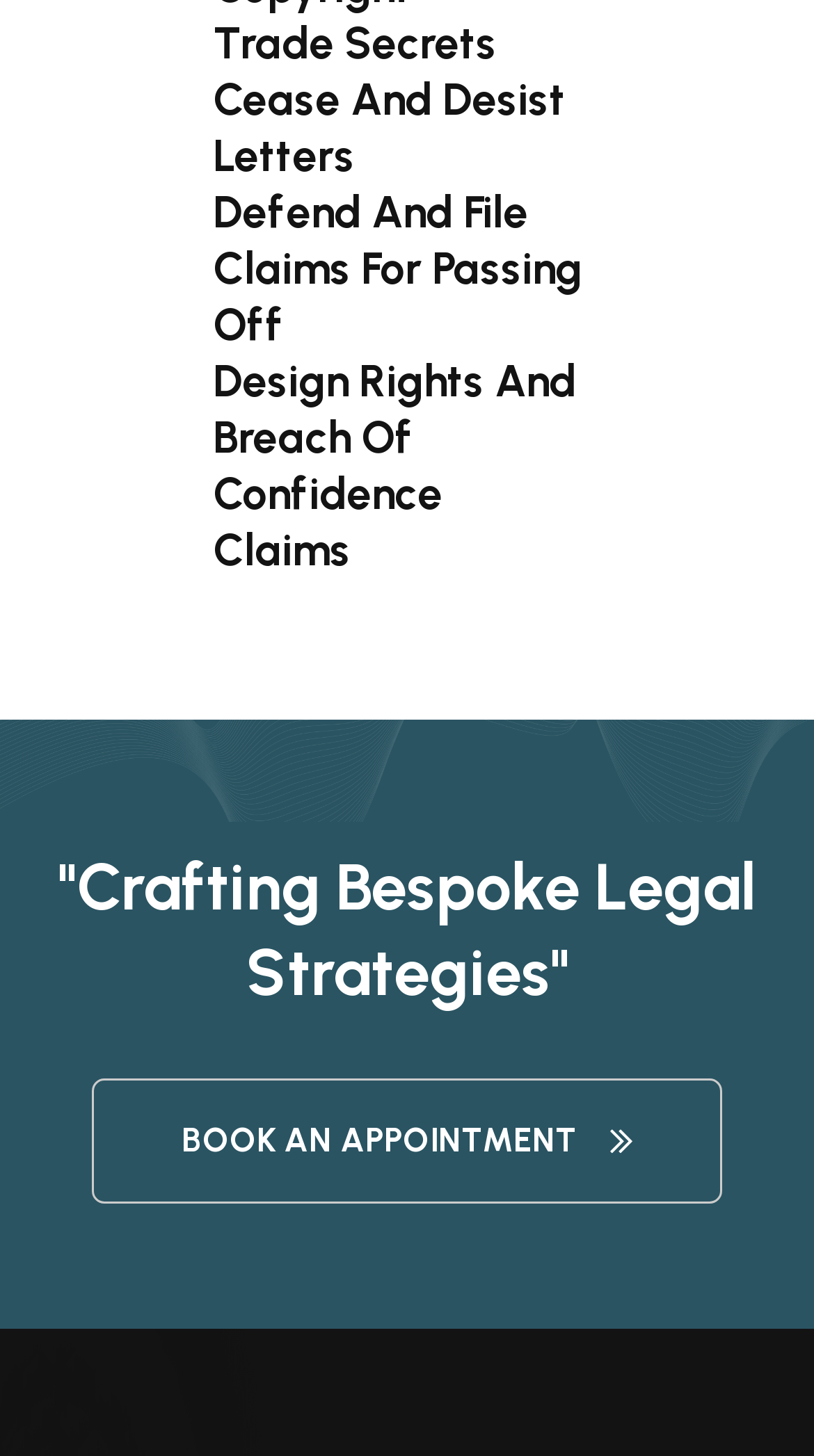How many legal services are listed?
Examine the image and provide an in-depth answer to the question.

There are 5 legal services listed on the webpage, which are 'Trade Secrets', 'Cease And Desist Letters', 'Defend And File Claims For Passing Off', 'Design Rights And Breach Of Confidence', and 'Claims'. These services are indicated by the StaticText elements with bounding box coordinates [0.262, 0.011, 0.61, 0.047], [0.262, 0.05, 0.695, 0.125], [0.262, 0.128, 0.715, 0.241], [0.262, 0.244, 0.708, 0.357], and [0.262, 0.36, 0.431, 0.395] respectively.